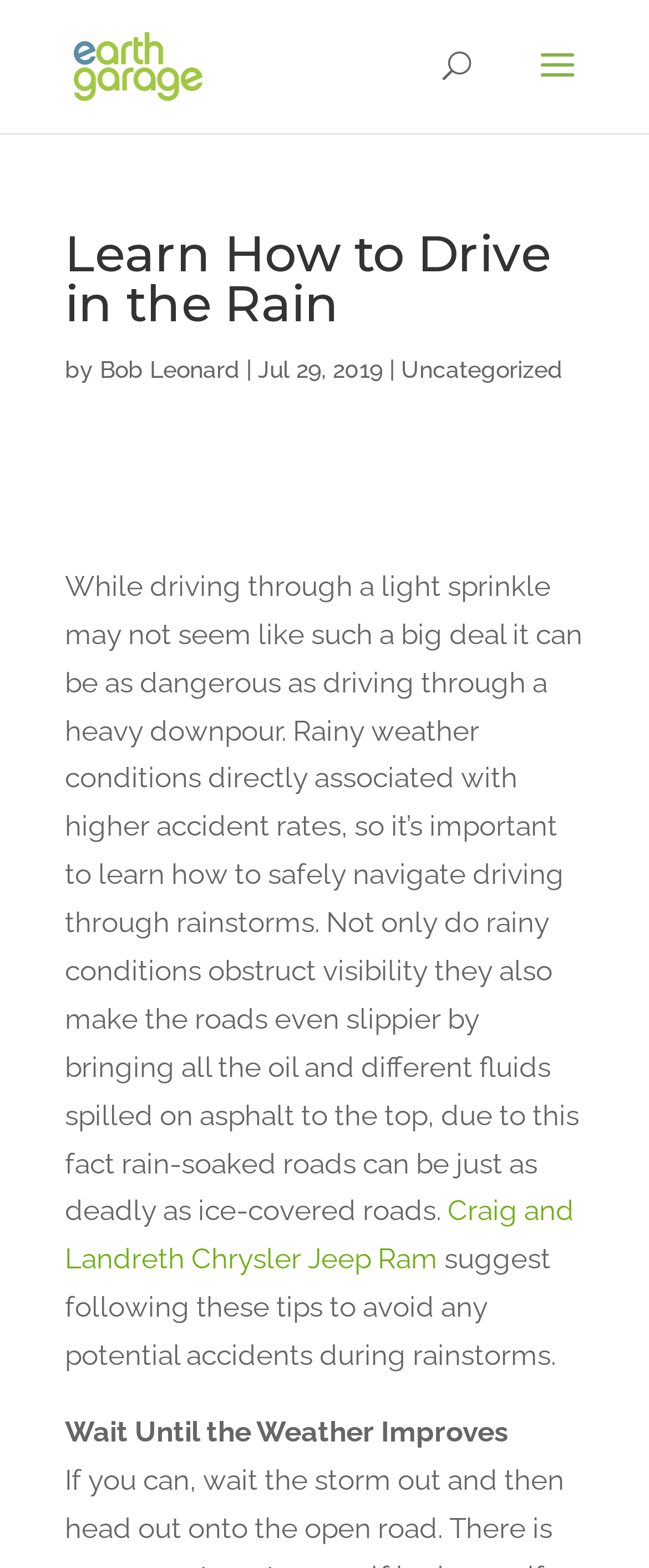Give a one-word or phrase response to the following question: How many tips are provided for driving in the rain?

At least one